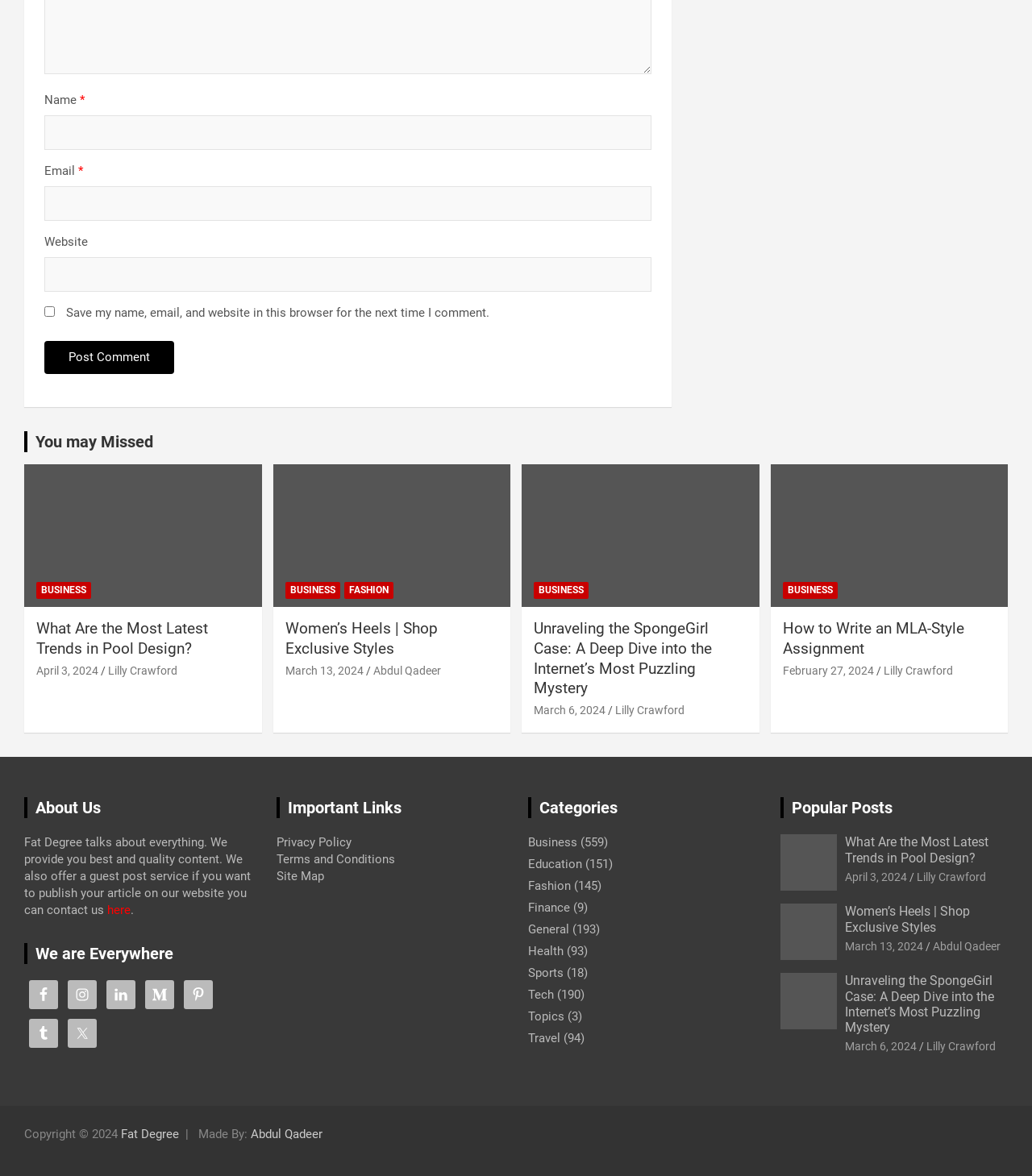Use a single word or phrase to answer the following:
How many categories are listed on this webpage?

7